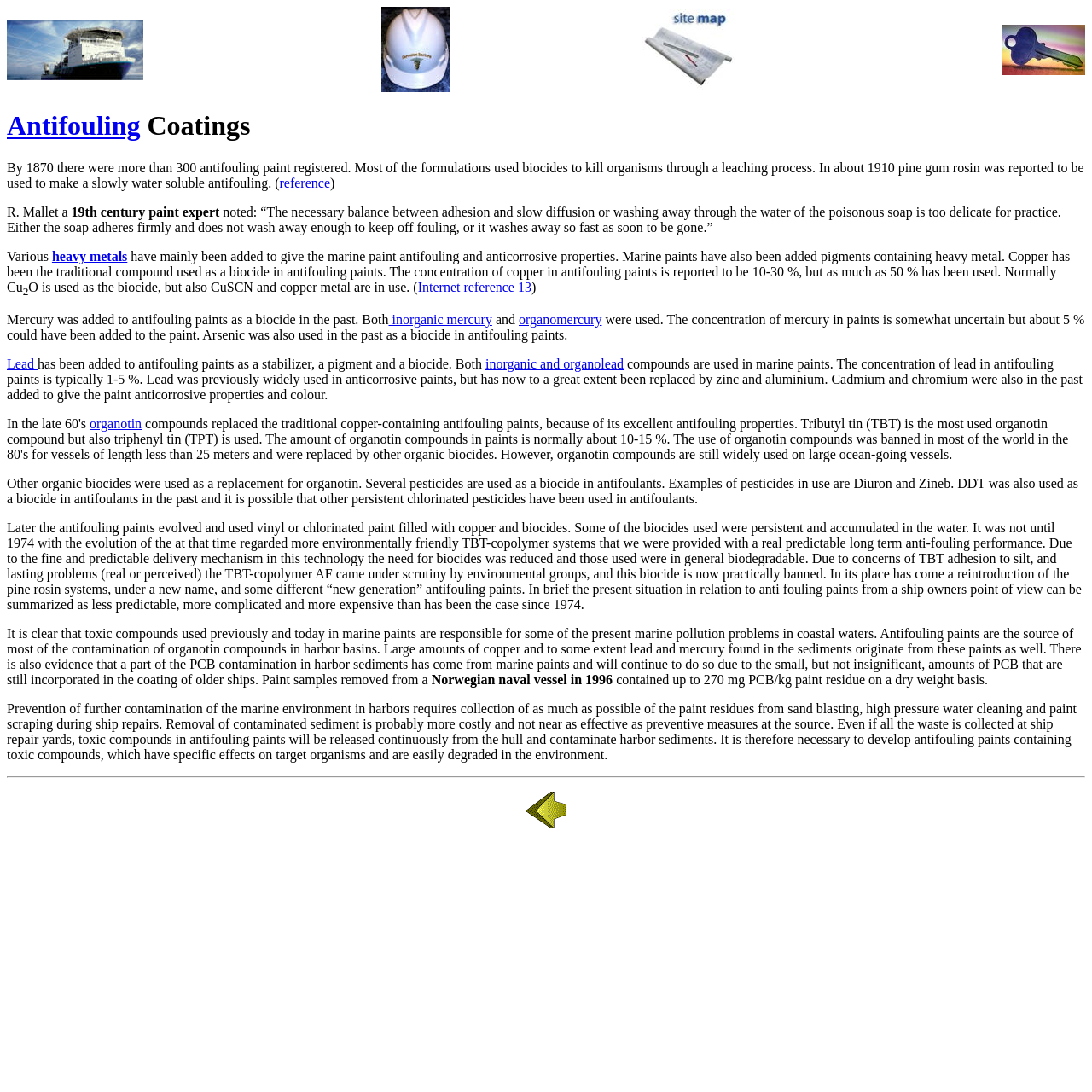Please locate the bounding box coordinates for the element that should be clicked to achieve the following instruction: "Learn more about reference". Ensure the coordinates are given as four float numbers between 0 and 1, i.e., [left, top, right, bottom].

[0.256, 0.161, 0.302, 0.174]